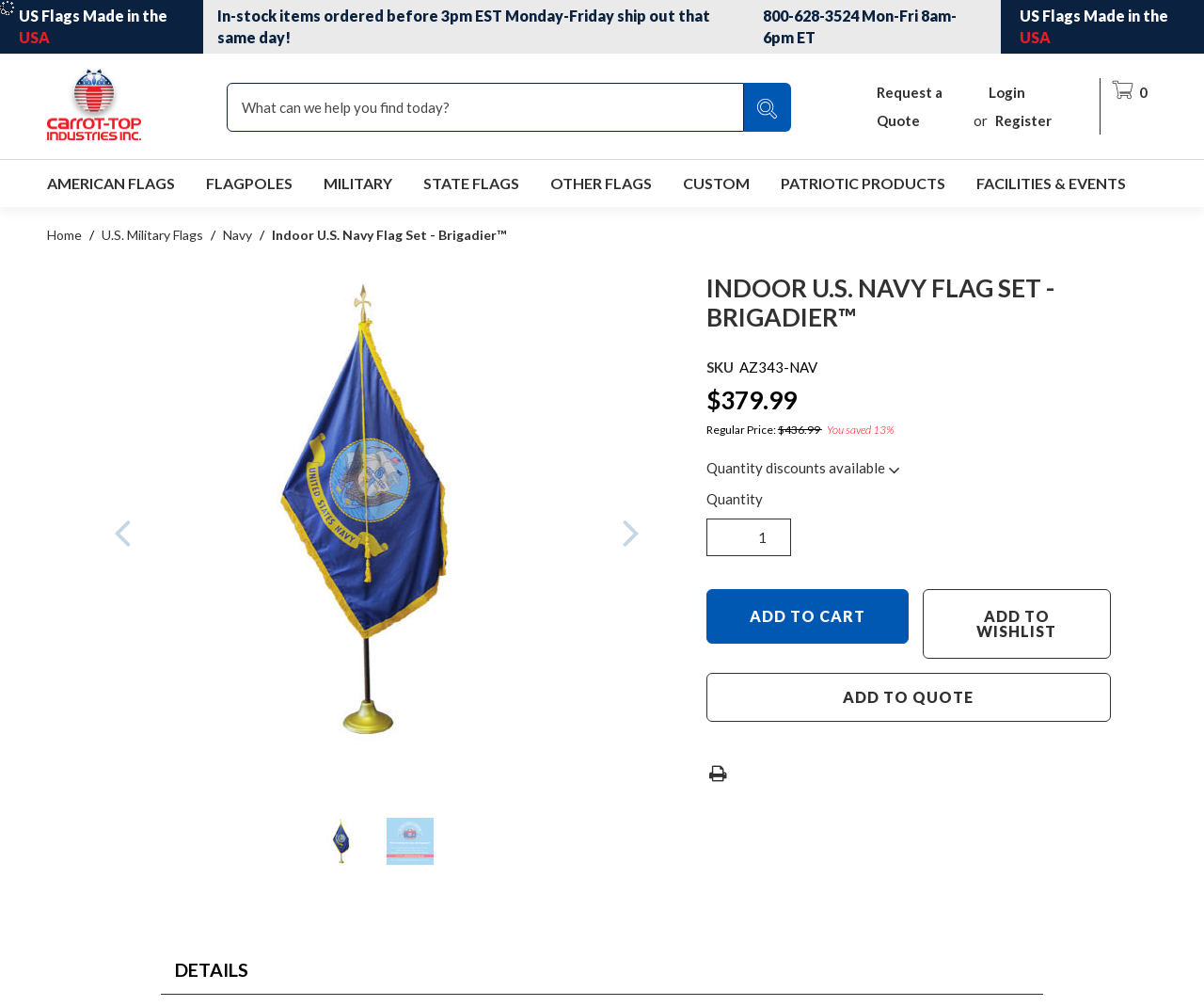Given the element description "U.S. Military Flags", identify the bounding box of the corresponding UI element.

[0.082, 0.133, 0.171, 0.149]